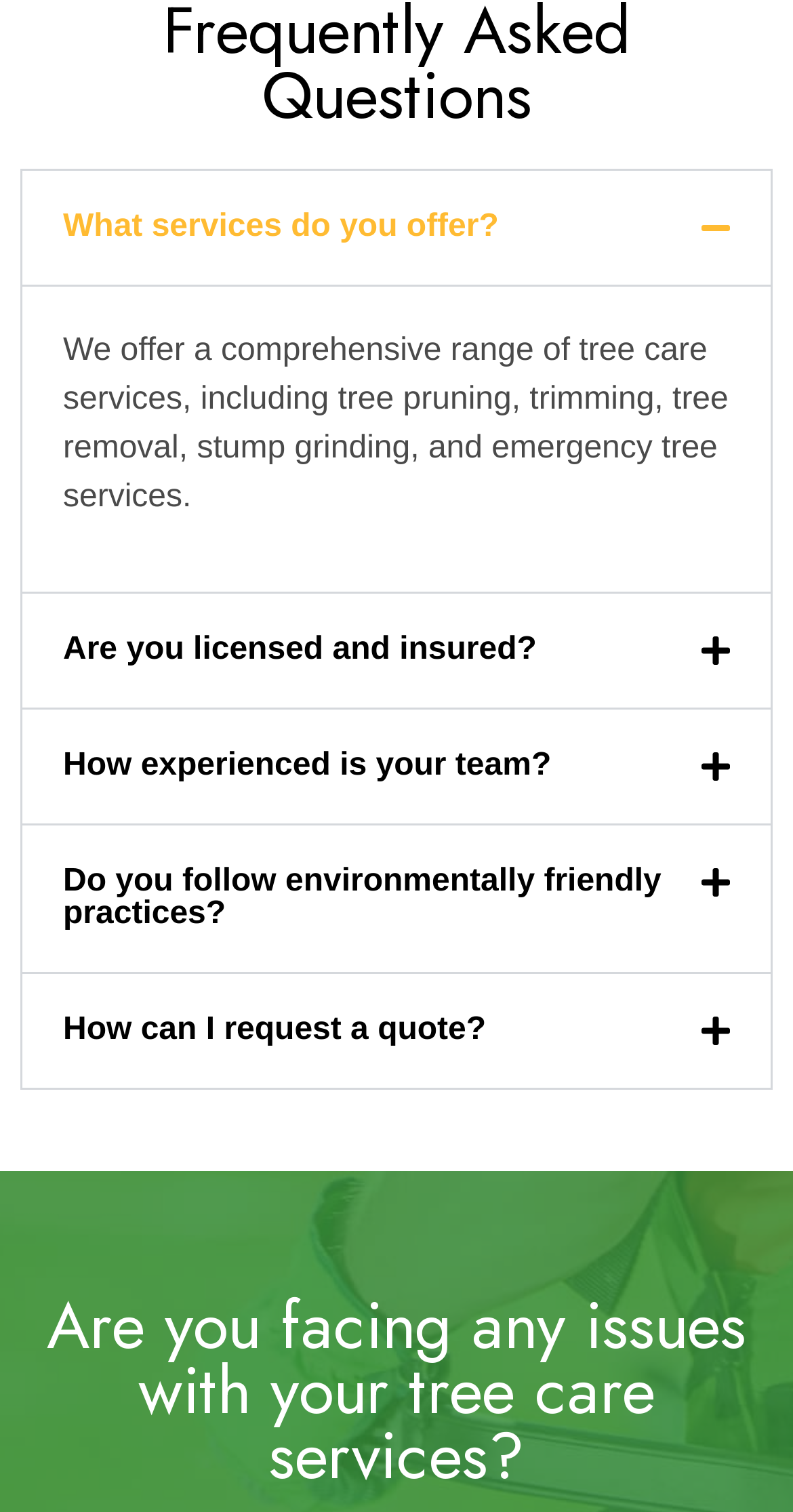Identify the bounding box of the HTML element described as: "How to edit this wiki".

None